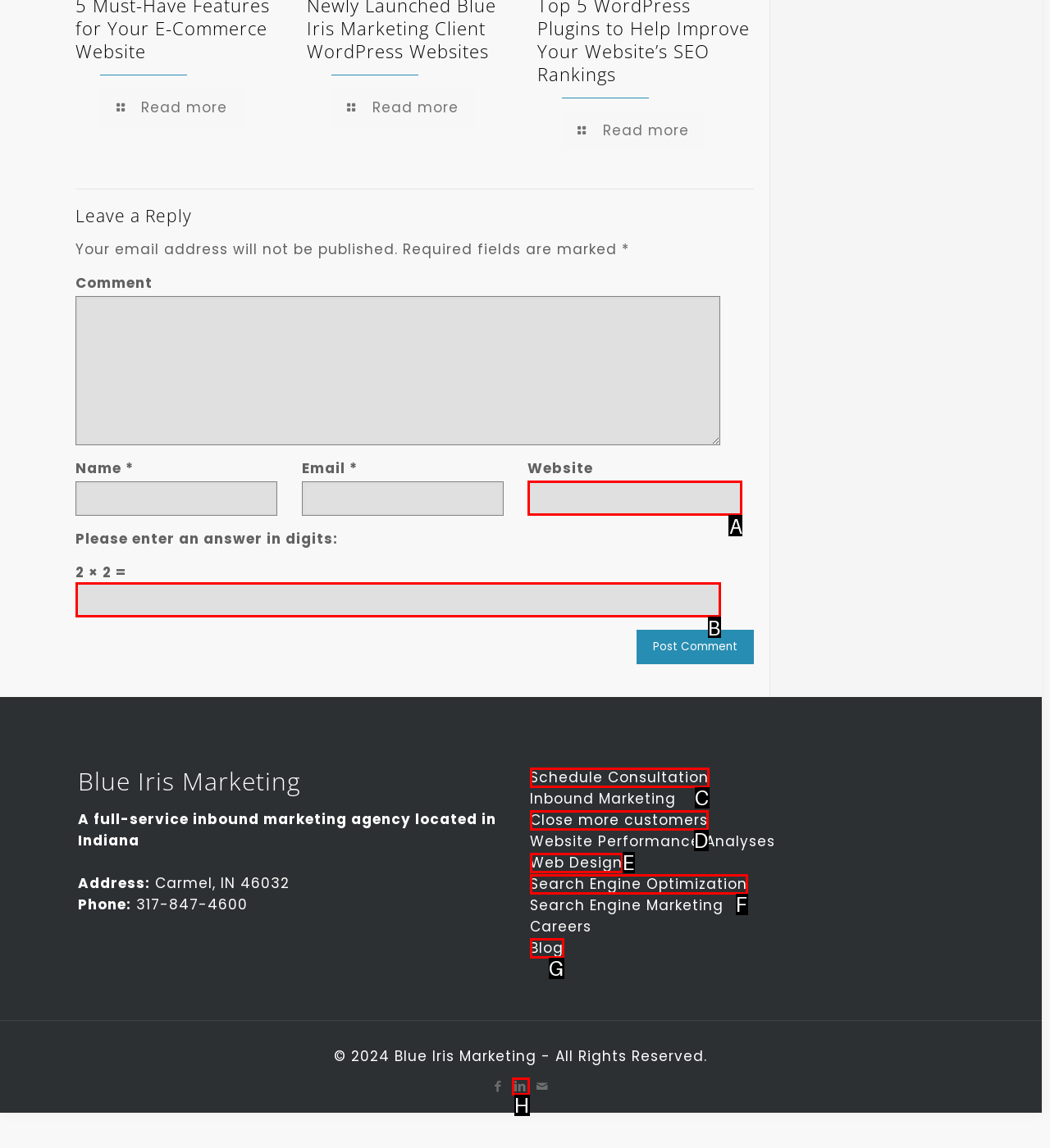Determine which HTML element should be clicked for this task: Click the 'BUILDING MAINTENANCE SERVICES' link
Provide the option's letter from the available choices.

None